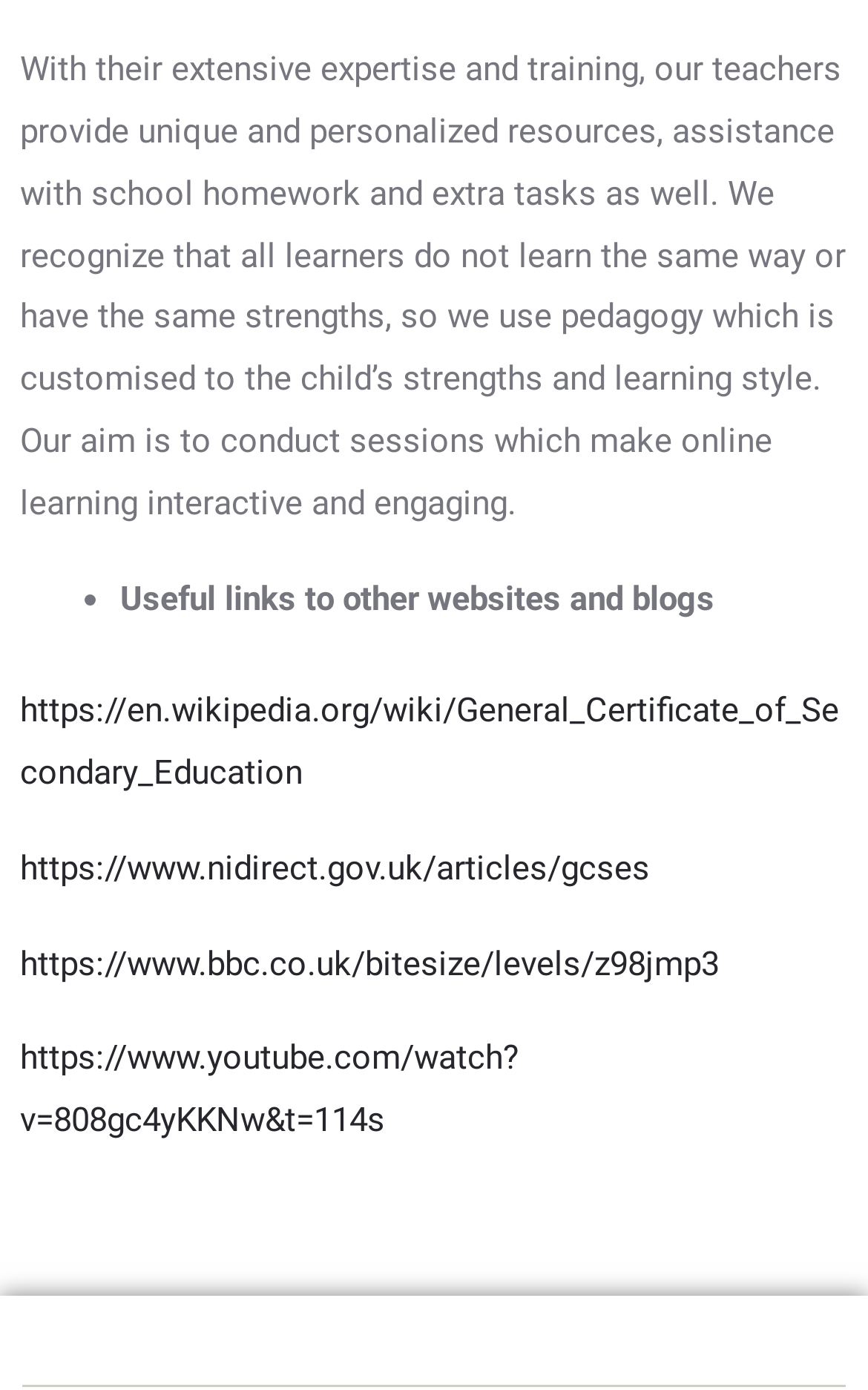What type of links are provided?
Using the visual information, answer the question in a single word or phrase.

useful links